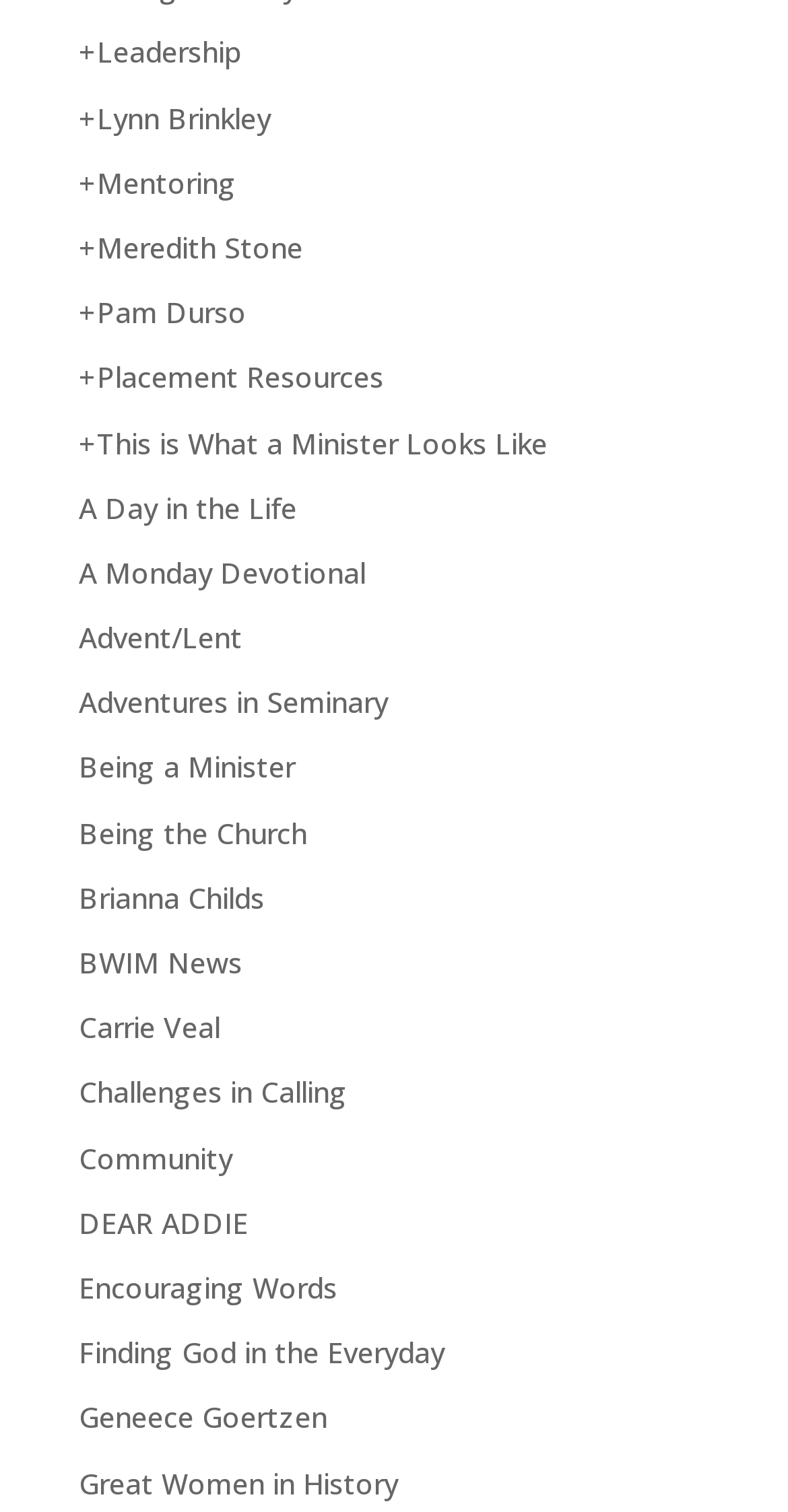Please predict the bounding box coordinates of the element's region where a click is necessary to complete the following instruction: "Learn about Pam Durso". The coordinates should be represented by four float numbers between 0 and 1, i.e., [left, top, right, bottom].

[0.1, 0.194, 0.313, 0.219]